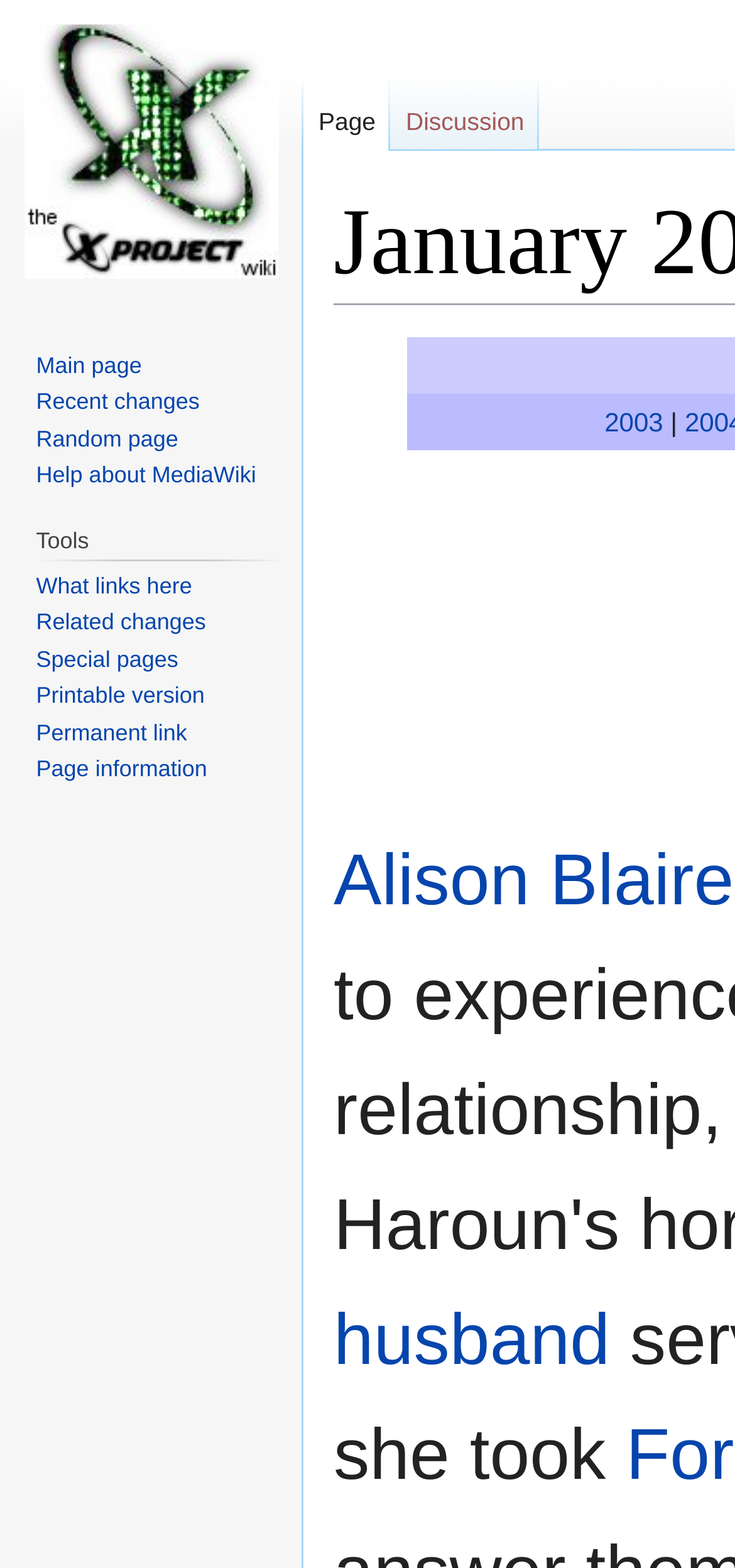Provide an in-depth caption for the webpage.

This webpage is titled "January 2005 - XPwiki" and appears to be a wiki page. At the top left corner, there is a link to "Visit the main page". Below it, there are two links, "Jump to navigation" and "Jump to search", which are positioned closely together. The "Jump to search" link has a sub-link "2003" located to its right.

To the right of the "Jump to navigation" link, there is a section with links related to navigation, including "Namespaces", "Page", and "Discussion". These links are aligned horizontally and are positioned near the top of the page.

Below the navigation section, there are two columns of links. The left column is labeled "Navigation" and contains links such as "Main page", "Recent changes", and "Random page". The right column is labeled "Tools" and contains links such as "What links here", "Related changes", and "Special pages". These links are also aligned horizontally and are positioned in the middle of the page.

At the bottom of the page, there are two links, "Alison Blaire" and "husband", which are positioned closely together. The "Alison Blaire" link spans almost the entire width of the page, while the "husband" link is shorter and positioned below it.

Overall, the webpage has a simple layout with multiple sections of links and navigation options.